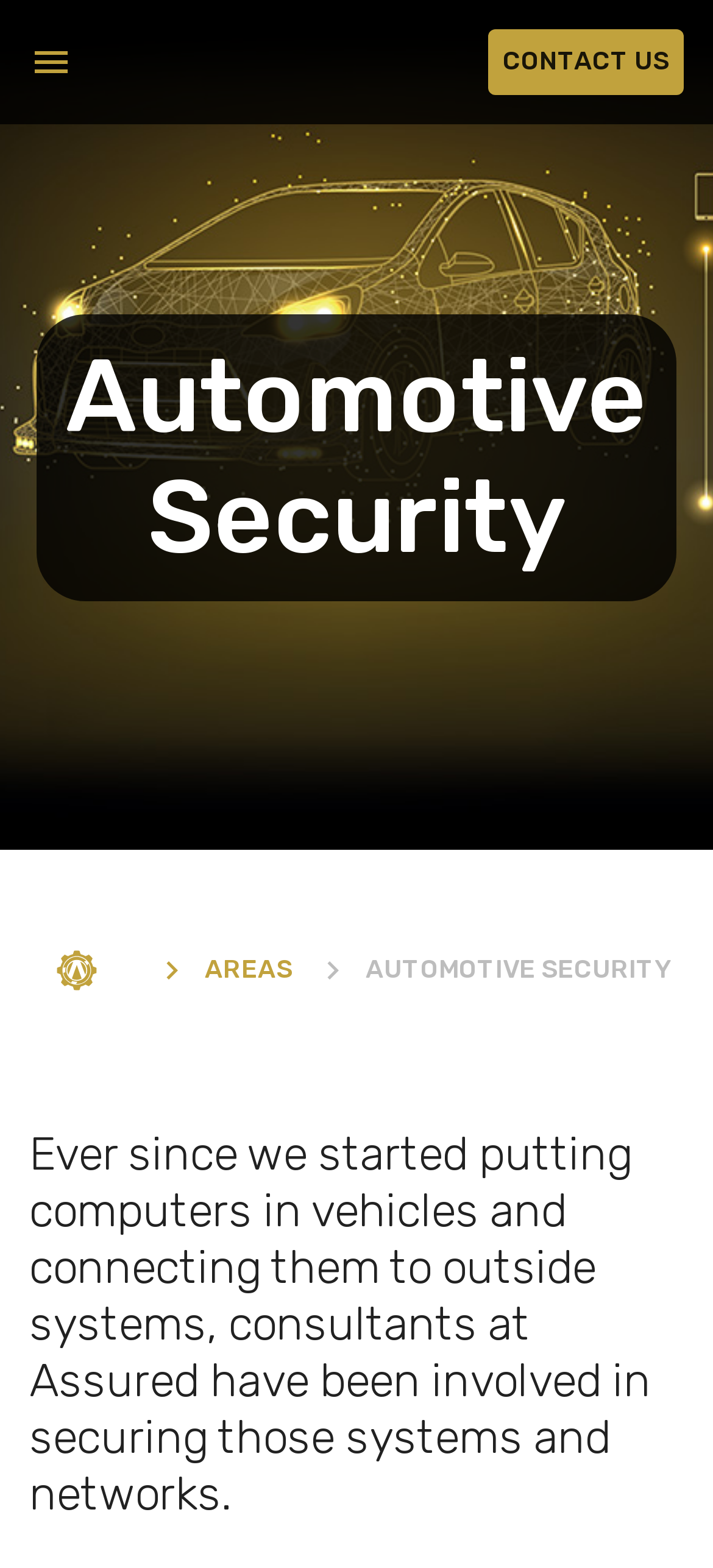Find the bounding box coordinates for the element described here: "parent_node: AREAS title="Start page"".

[0.041, 0.598, 0.205, 0.64]